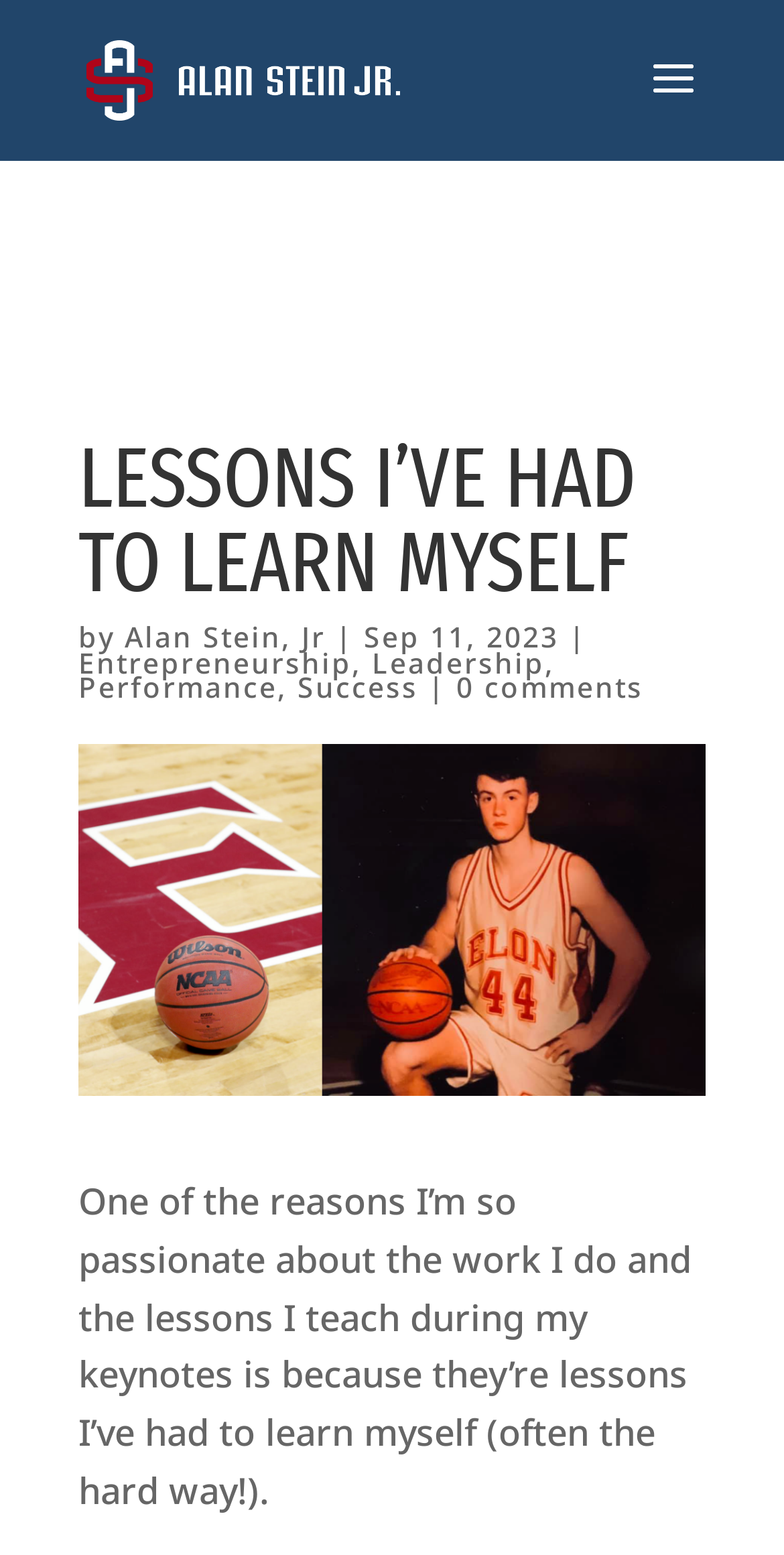How many comments does the article have?
Provide a one-word or short-phrase answer based on the image.

0 comments